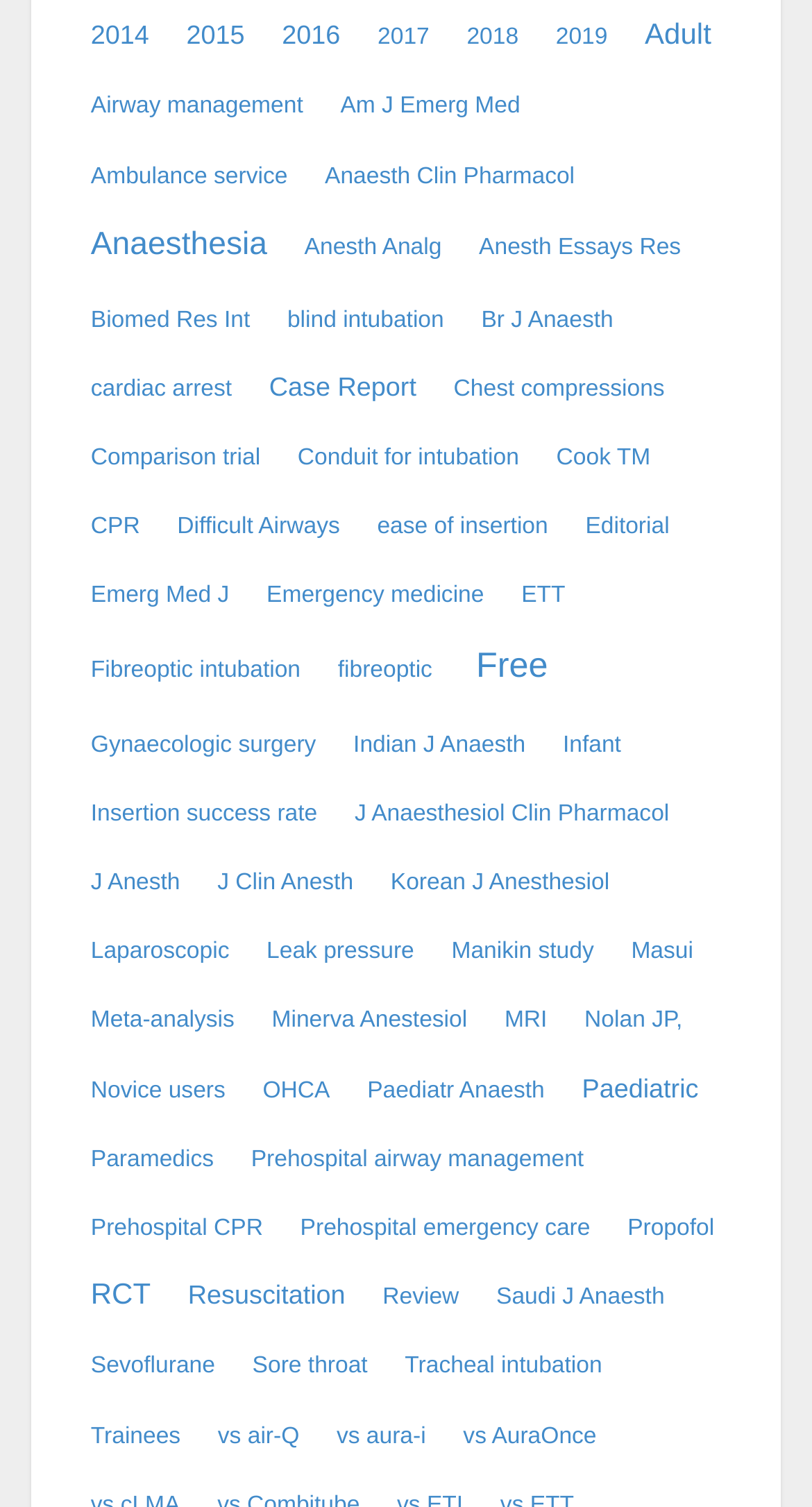Identify the bounding box coordinates of the region that should be clicked to execute the following instruction: "Click on the 2014 link".

[0.104, 0.01, 0.191, 0.038]